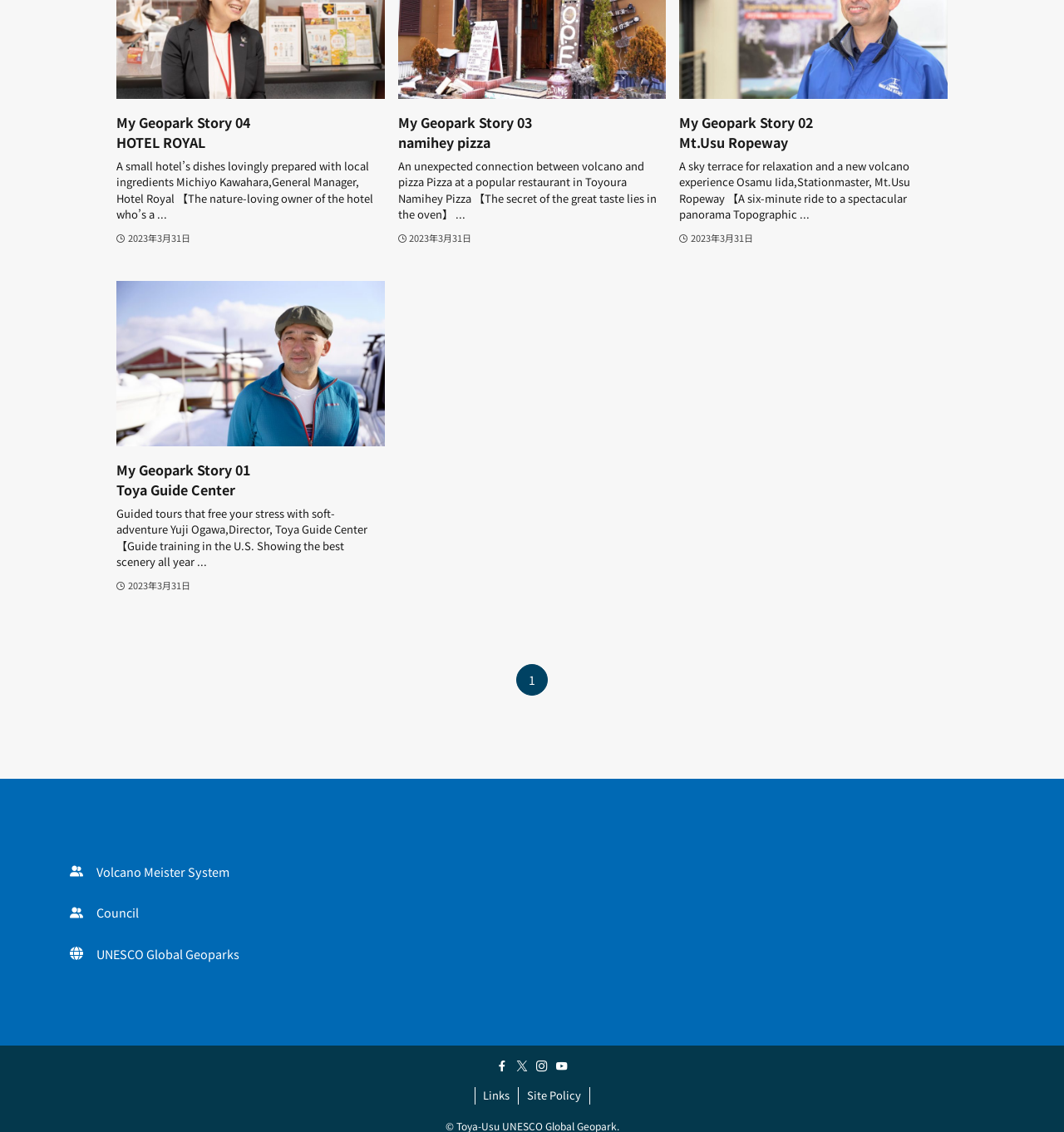Highlight the bounding box of the UI element that corresponds to this description: "Links".

[0.446, 0.961, 0.488, 0.976]